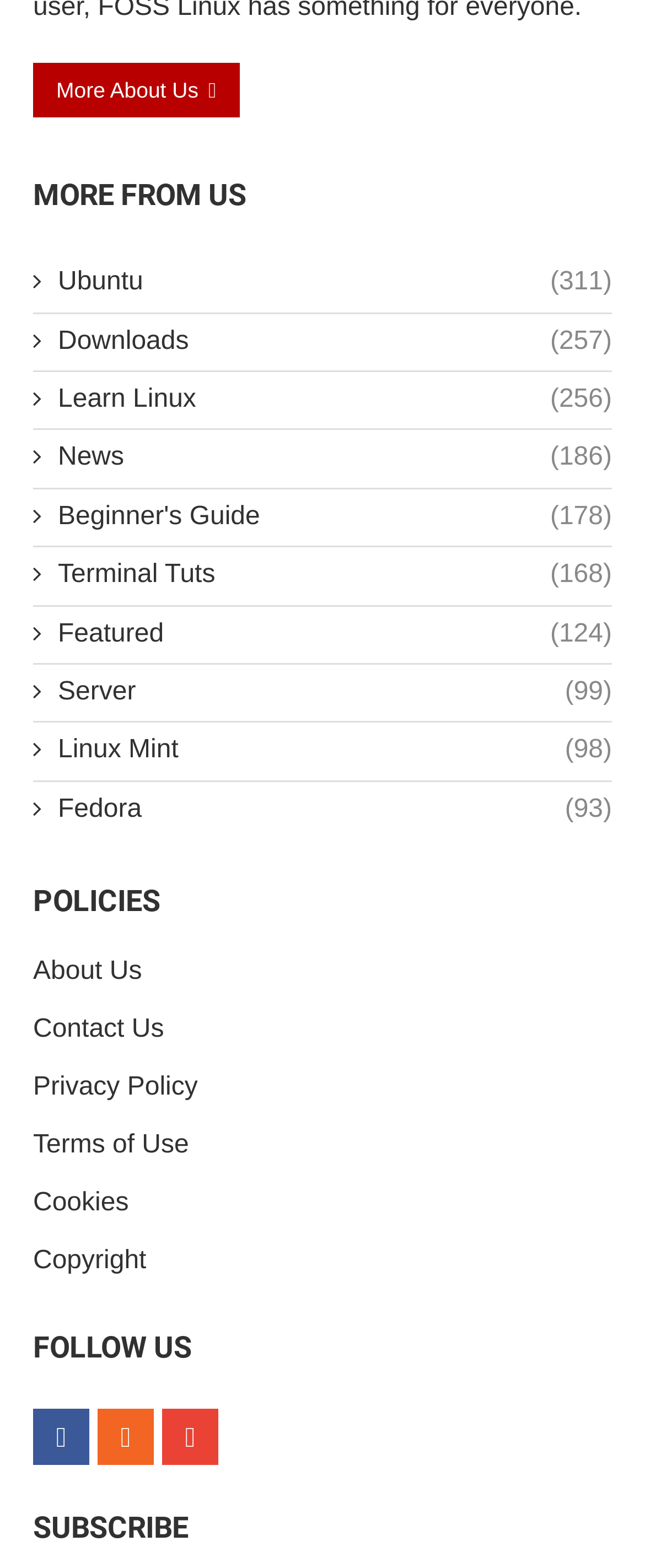Please determine the bounding box coordinates of the area that needs to be clicked to complete this task: 'Read the Privacy Policy'. The coordinates must be four float numbers between 0 and 1, formatted as [left, top, right, bottom].

[0.051, 0.686, 0.307, 0.702]